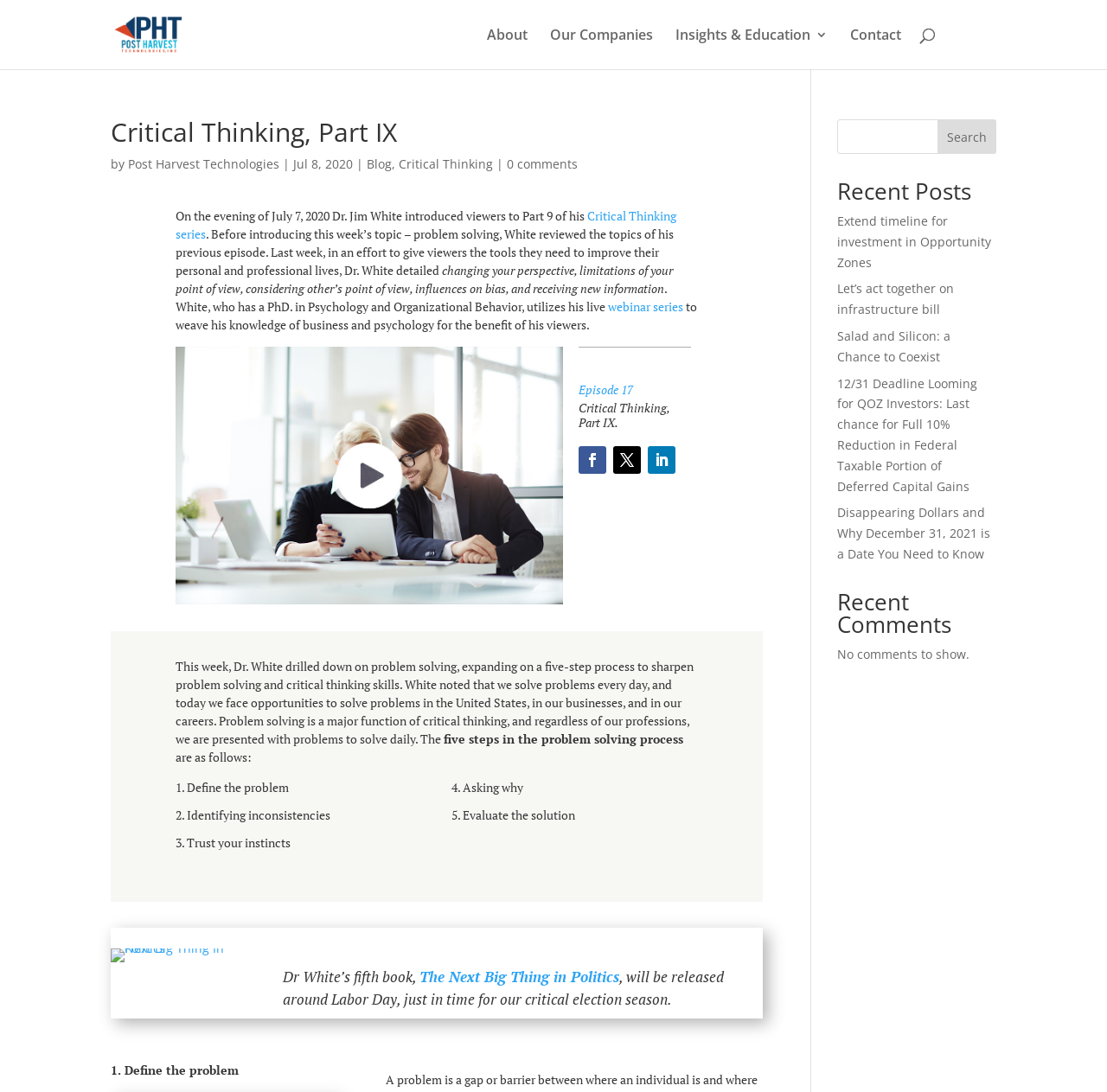Please locate and generate the primary heading on this webpage.

Critical Thinking, Part IX